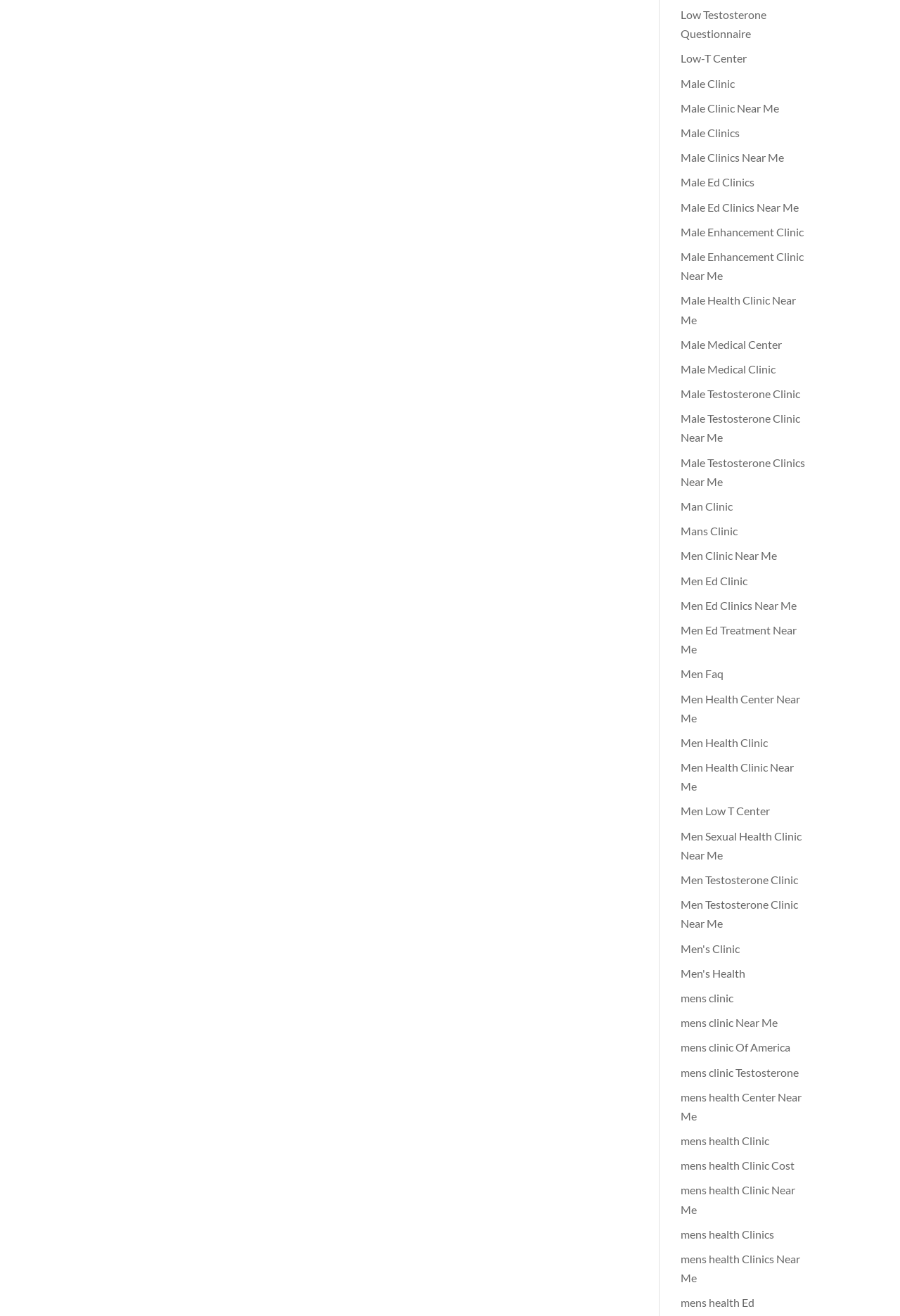Determine the bounding box coordinates of the region I should click to achieve the following instruction: "Find Men Ed Clinic Near Me". Ensure the bounding box coordinates are four float numbers between 0 and 1, i.e., [left, top, right, bottom].

[0.756, 0.455, 0.885, 0.465]